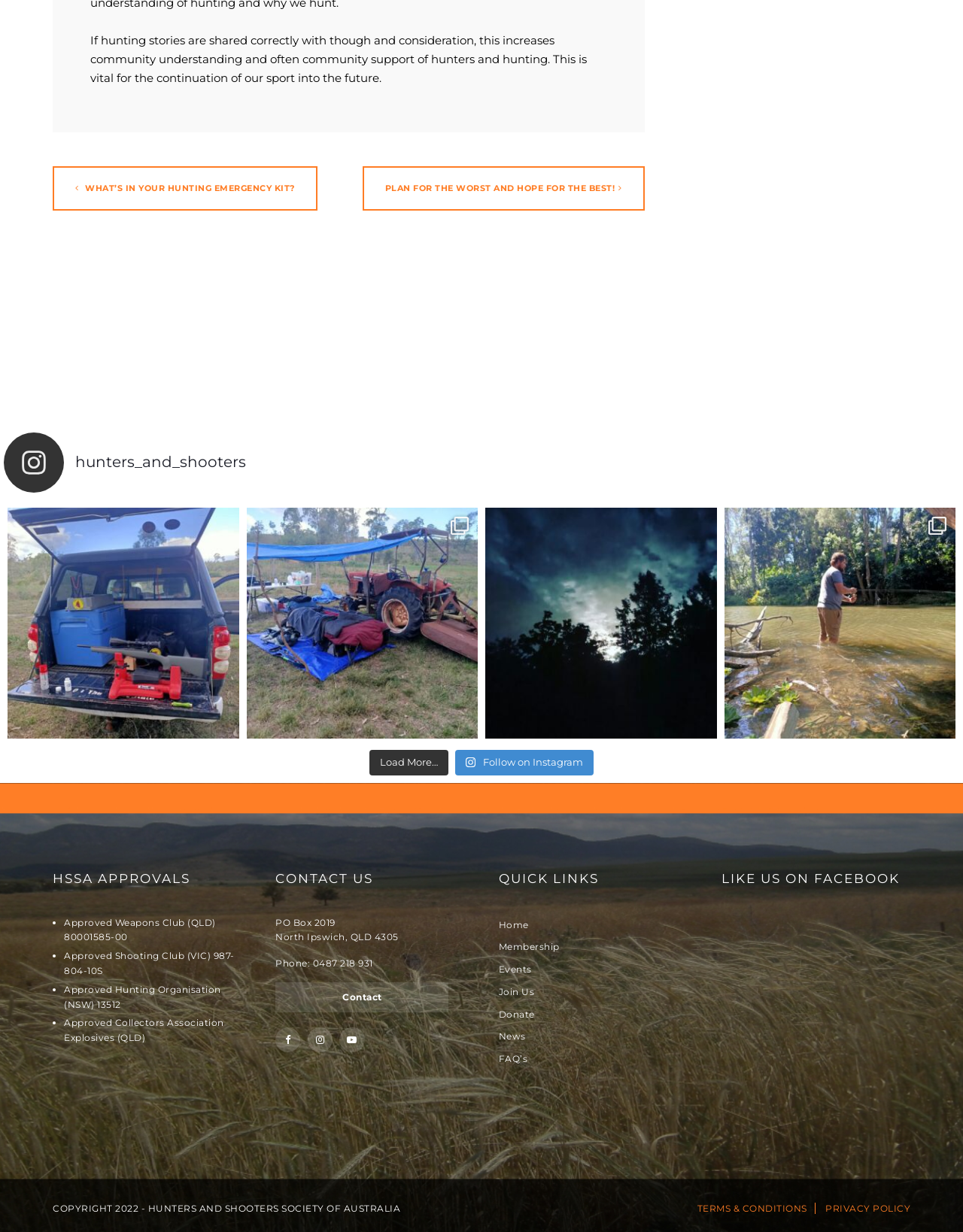Identify the bounding box for the described UI element. Provide the coordinates in (top-left x, top-left y, bottom-right x, bottom-right y) format with values ranging from 0 to 1: Donate

[0.518, 0.816, 0.555, 0.825]